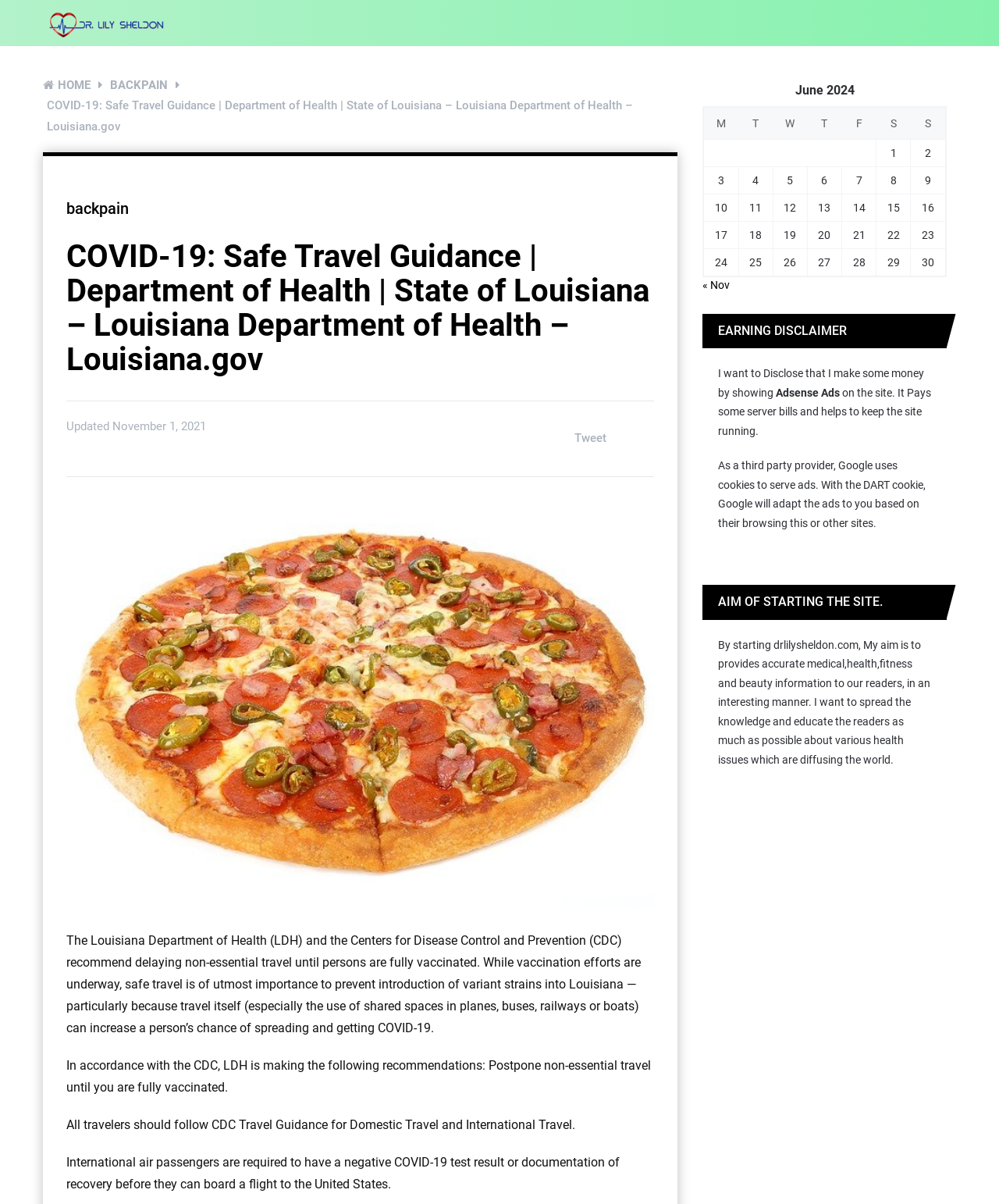Refer to the image and provide an in-depth answer to the question: 
What is the purpose of the table on the webpage?

The table on the webpage appears to be a calendar, with column headers labeled 'M', 'T', 'W', 'T', 'F', 'S', and 'S', and rows containing numbers, suggesting that it is used to display a calendar for the month of June 2024.